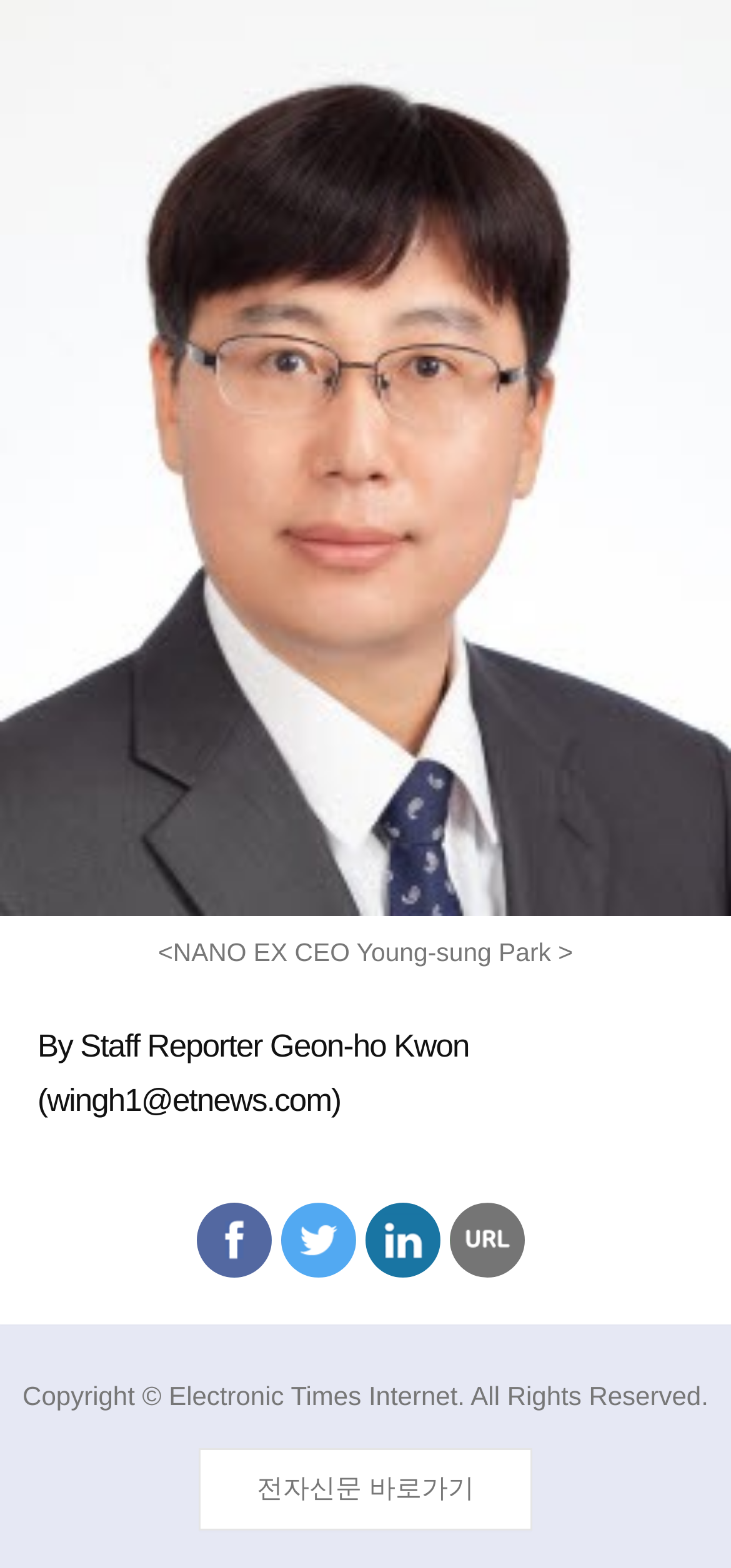Provide a brief response to the question using a single word or phrase: 
Who is the staff reporter mentioned in the article?

Geon-ho Kwon